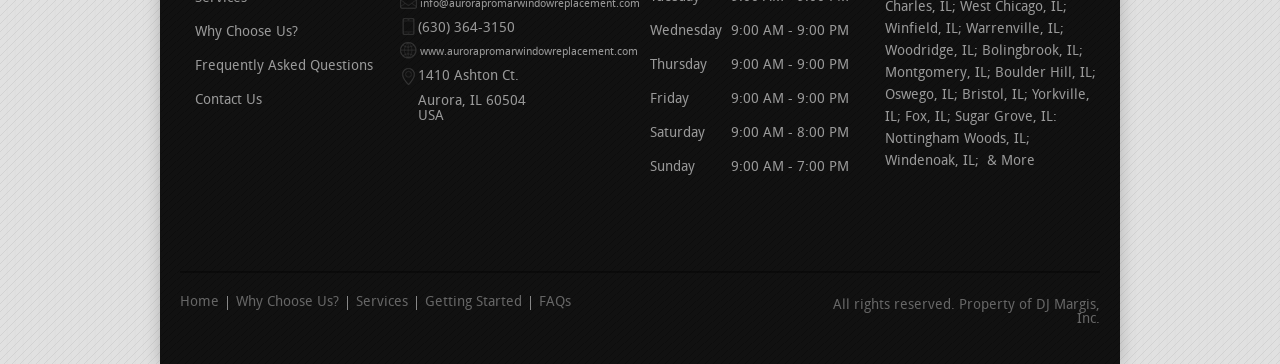Please identify the coordinates of the bounding box that should be clicked to fulfill this instruction: "Click on 'Why Choose Us?'".

[0.141, 0.069, 0.233, 0.11]